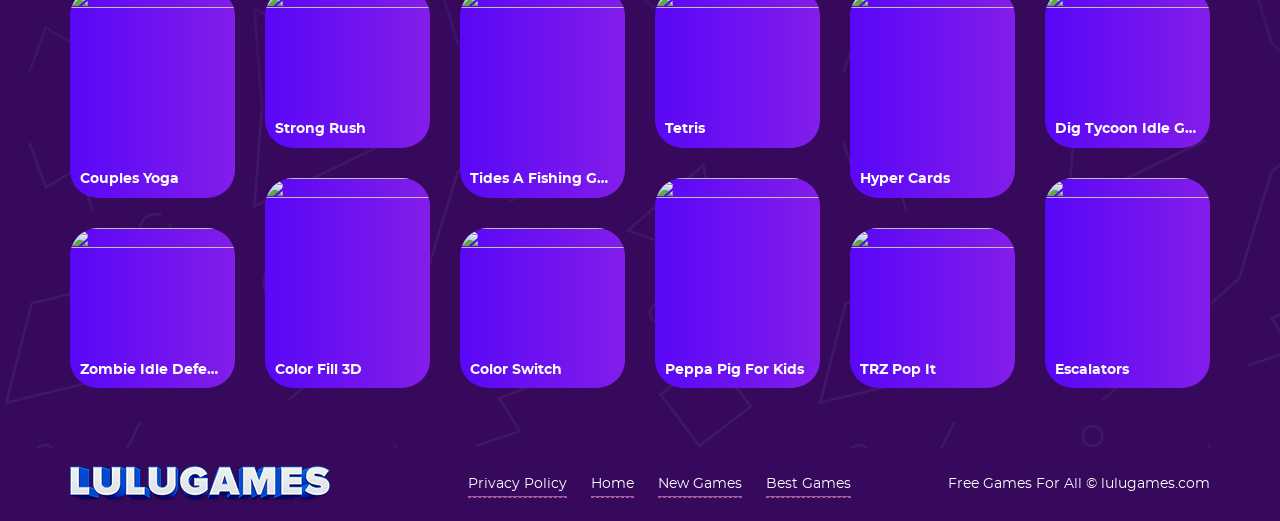What is the purpose of the 'Home' link?
Identify the answer in the screenshot and reply with a single word or phrase.

To go to the homepage